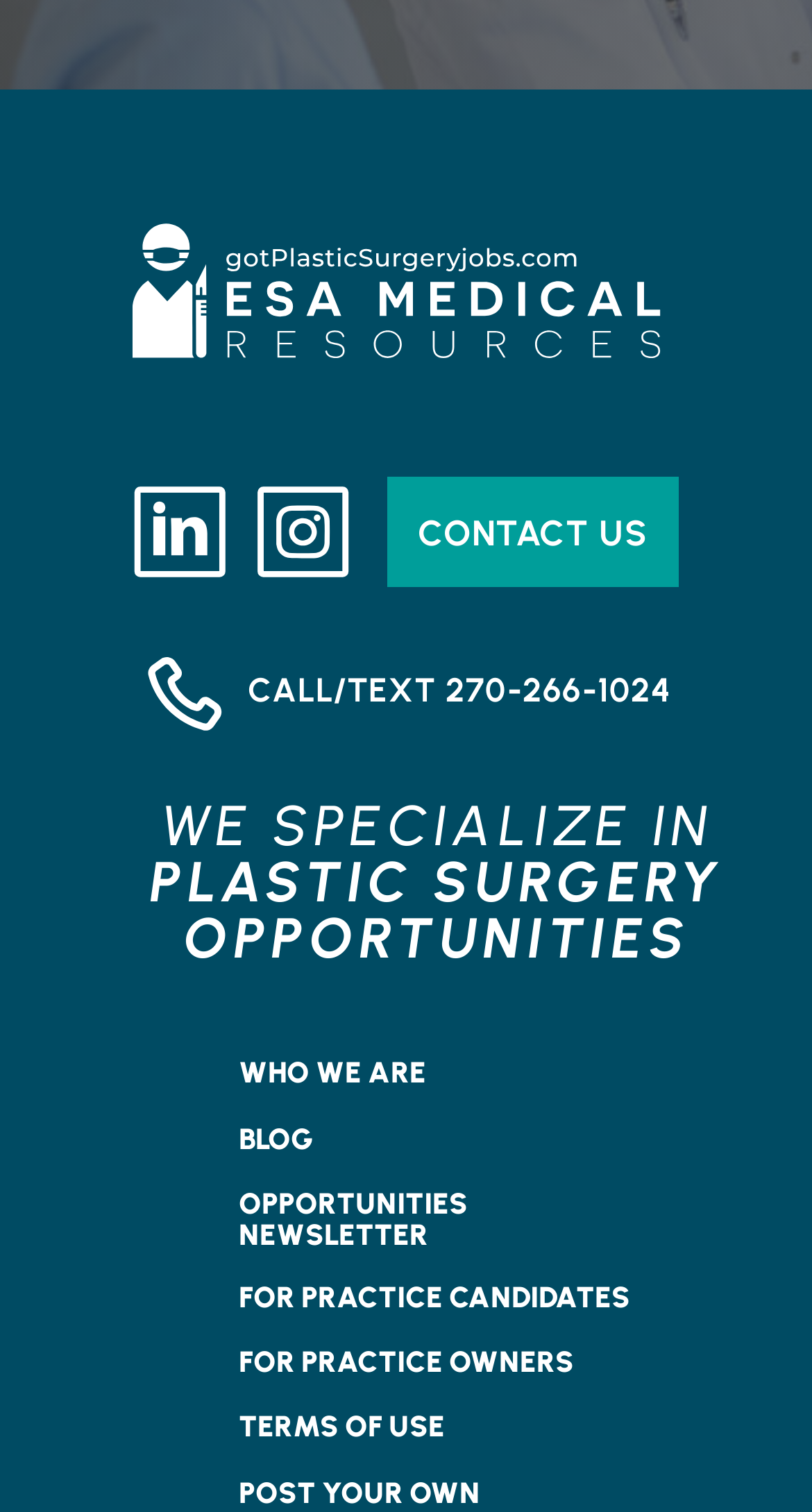Find the bounding box coordinates of the clickable area required to complete the following action: "Contact us".

[0.477, 0.315, 0.836, 0.388]